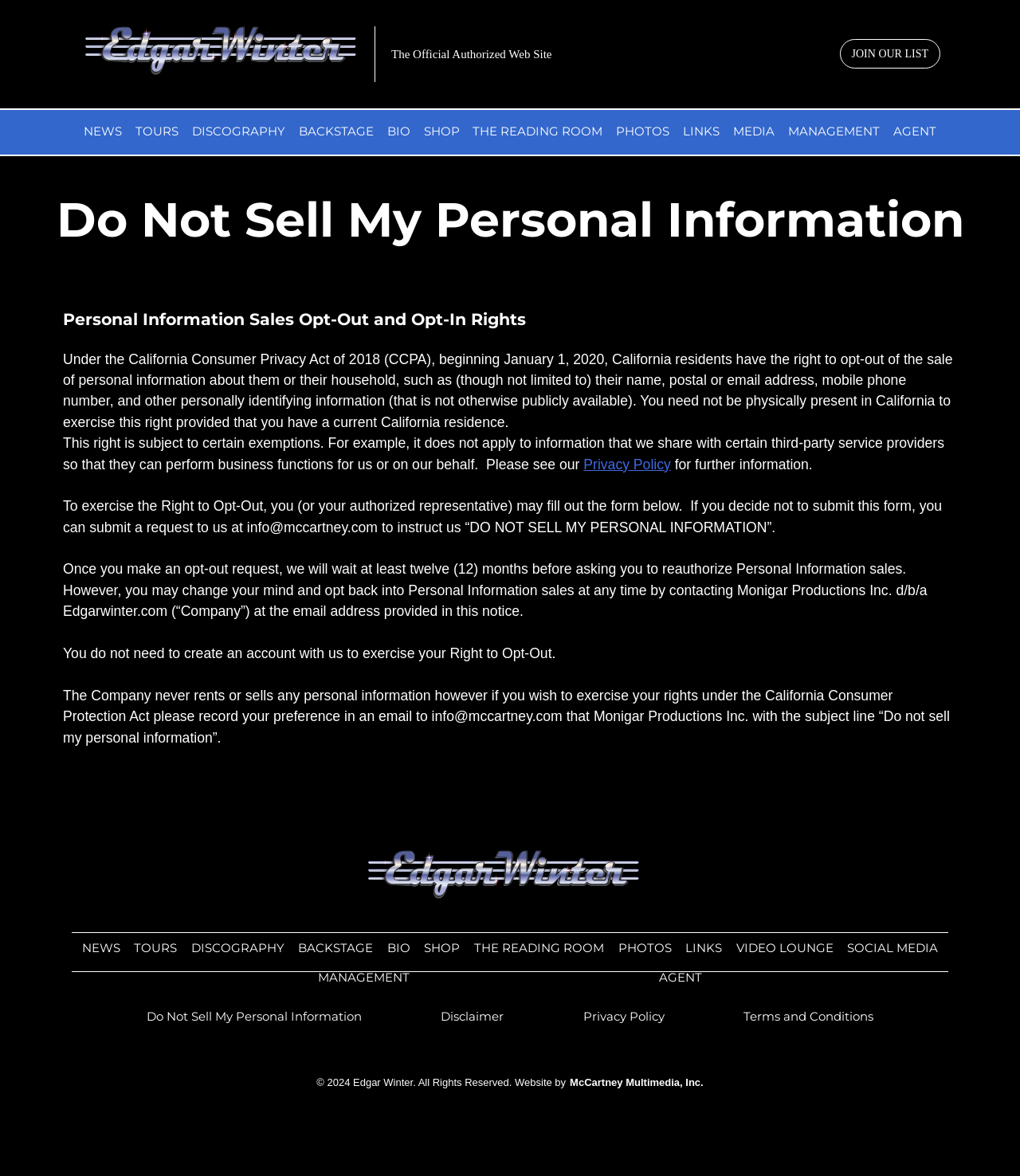Carefully examine the image and provide an in-depth answer to the question: What is the right of California residents under the California Consumer Privacy Act of 2018?

The question asks for the right of California residents under the California Consumer Privacy Act of 2018. By reading the StaticText element with the text 'Under the California Consumer Privacy Act of 2018 (CCPA), beginning January 1, 2020, California residents have the right to opt-out of the sale of personal information about them or their household...', we can find that the answer is the right to opt-out of personal information sales.